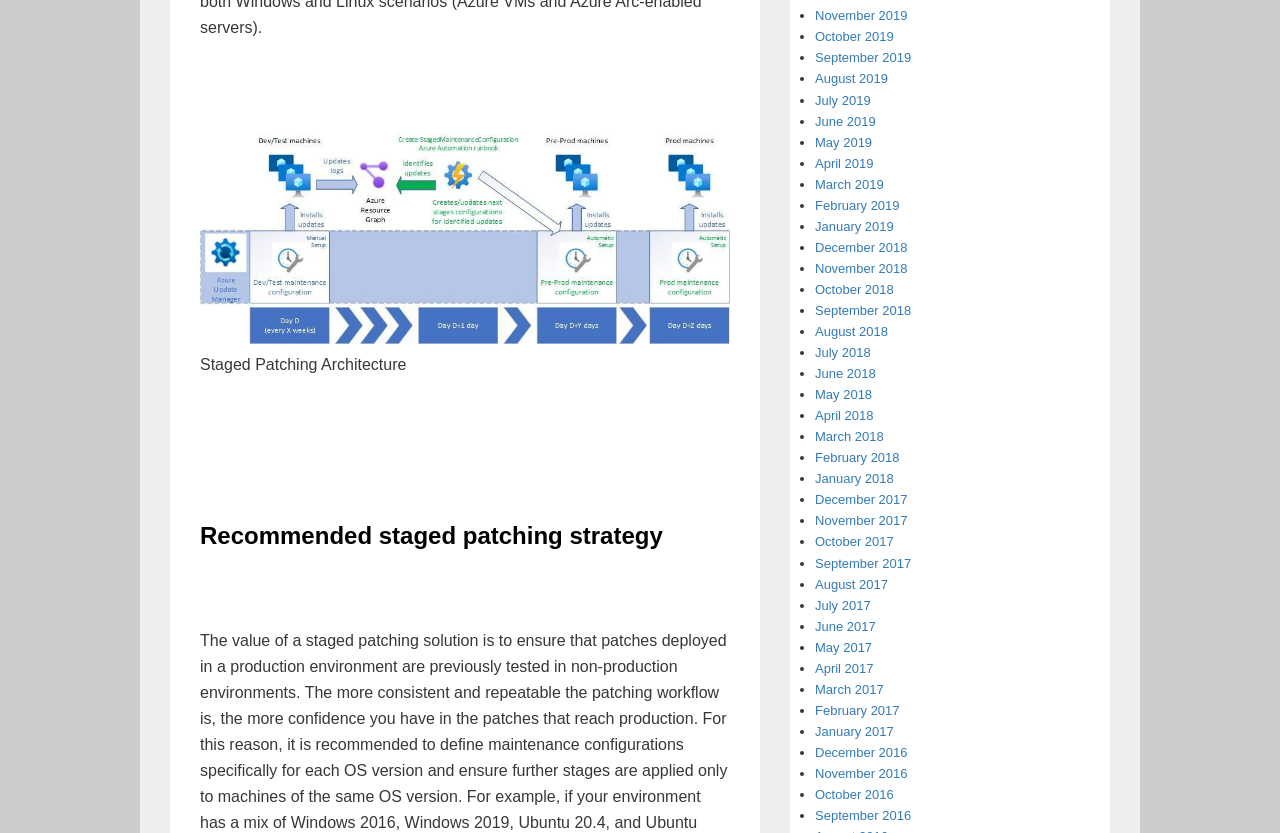How many links are present on the webpage?
Your answer should be a single word or phrase derived from the screenshot.

48